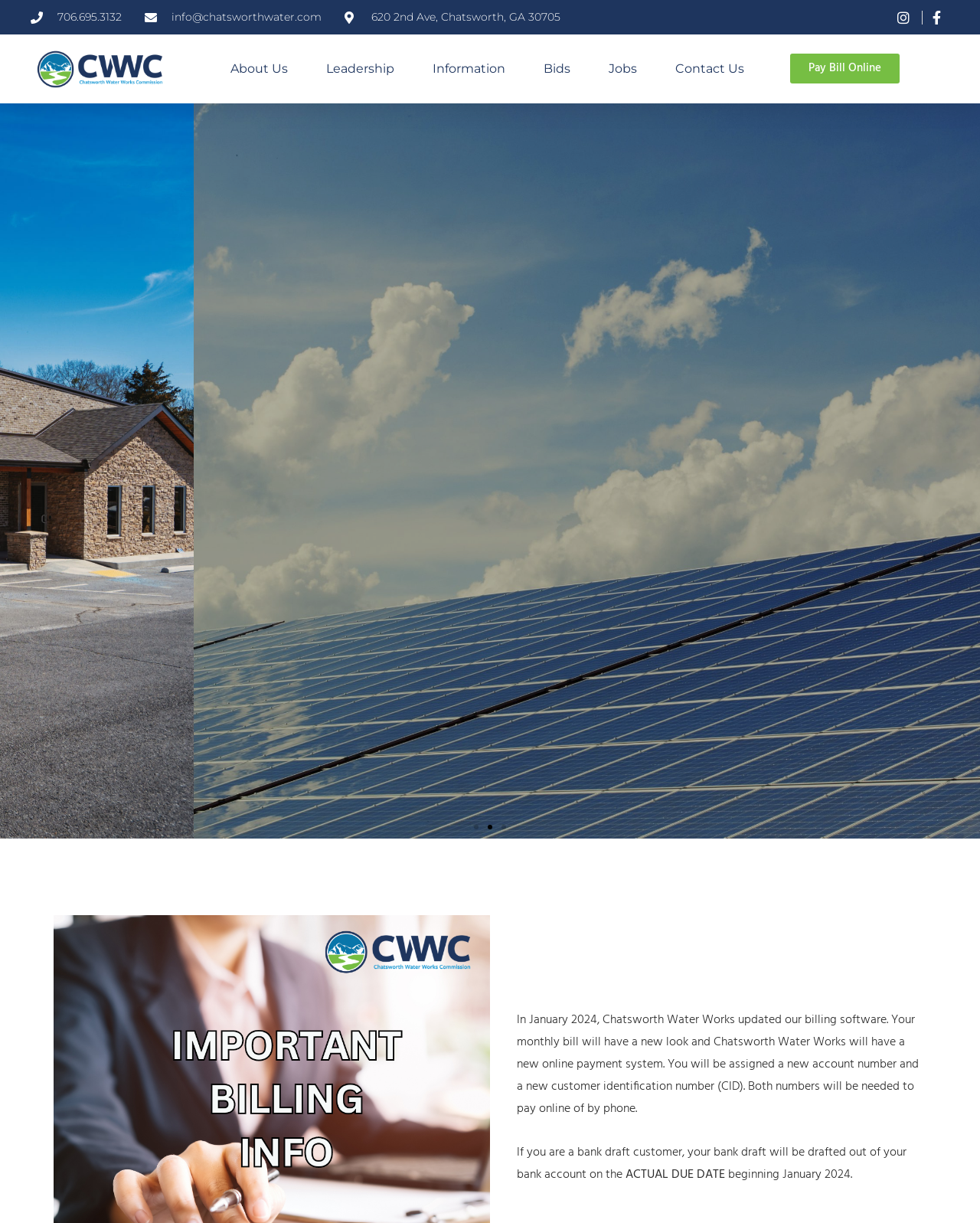Give a one-word or short phrase answer to the question: 
What is the new online payment system for?

Paying bills online